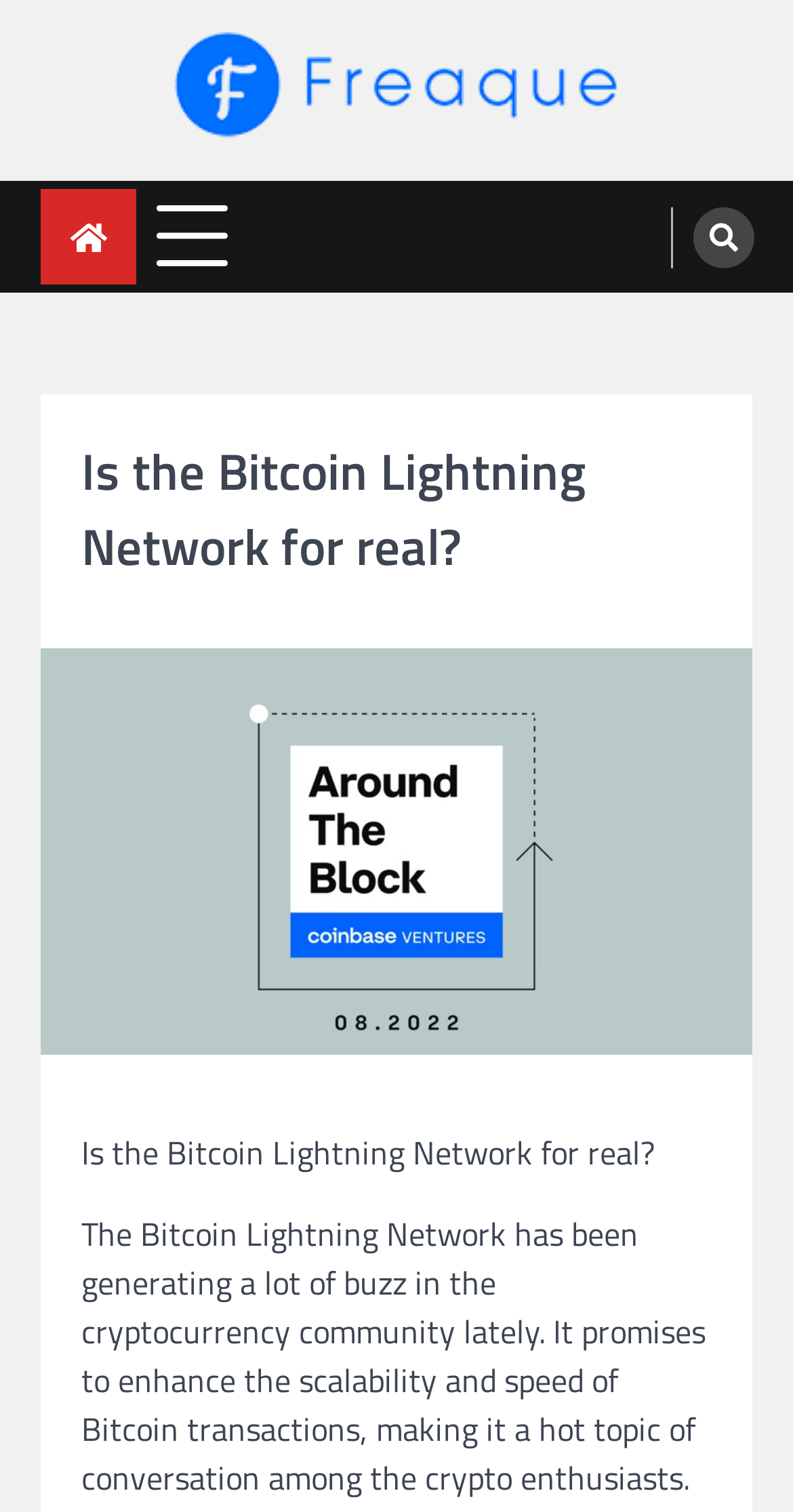What is the purpose of the button?
Please look at the screenshot and answer in one word or a short phrase.

Expand